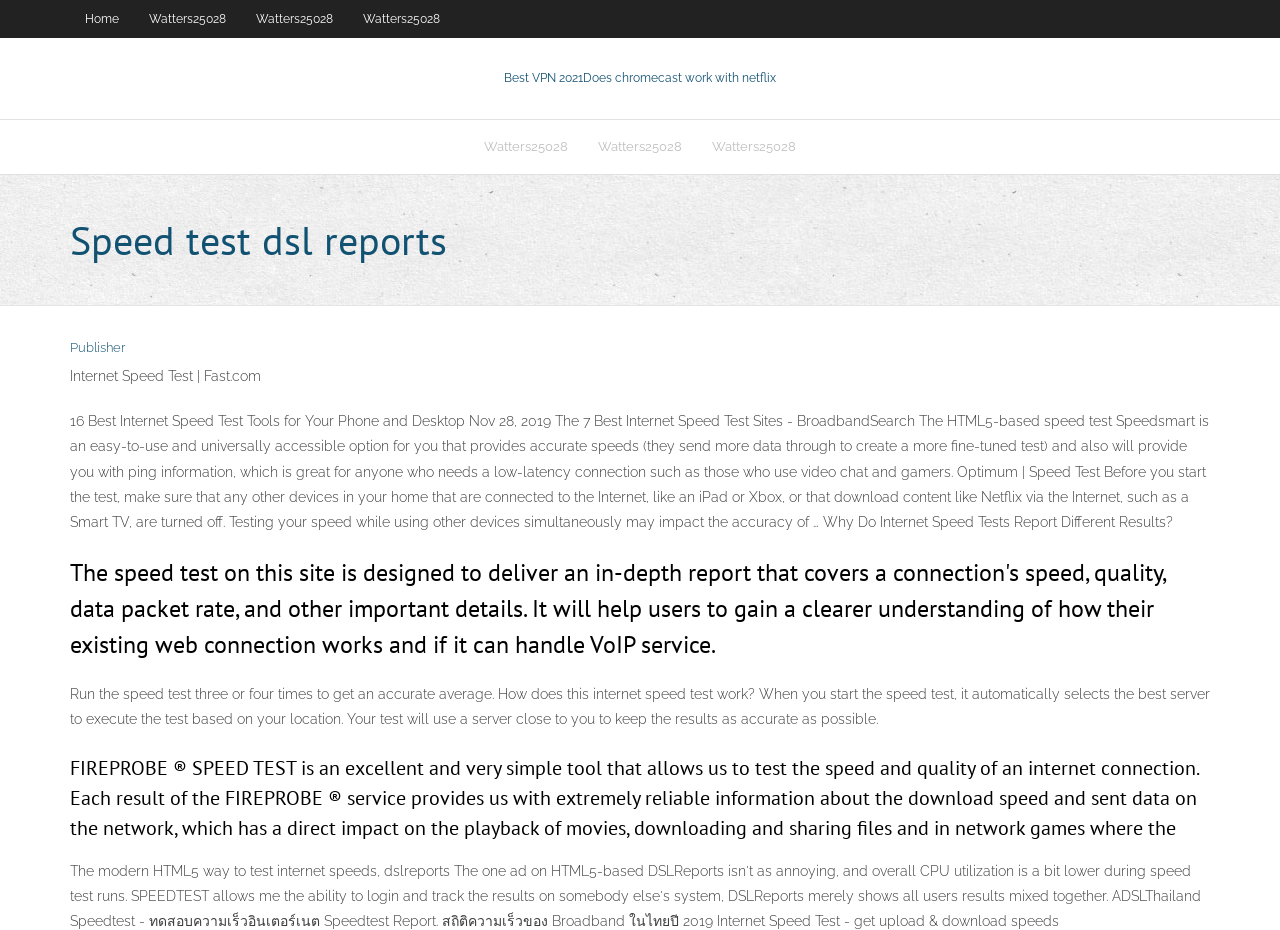Determine the coordinates of the bounding box that should be clicked to complete the instruction: "Check Internet Speed Test". The coordinates should be represented by four float numbers between 0 and 1: [left, top, right, bottom].

[0.055, 0.396, 0.204, 0.413]